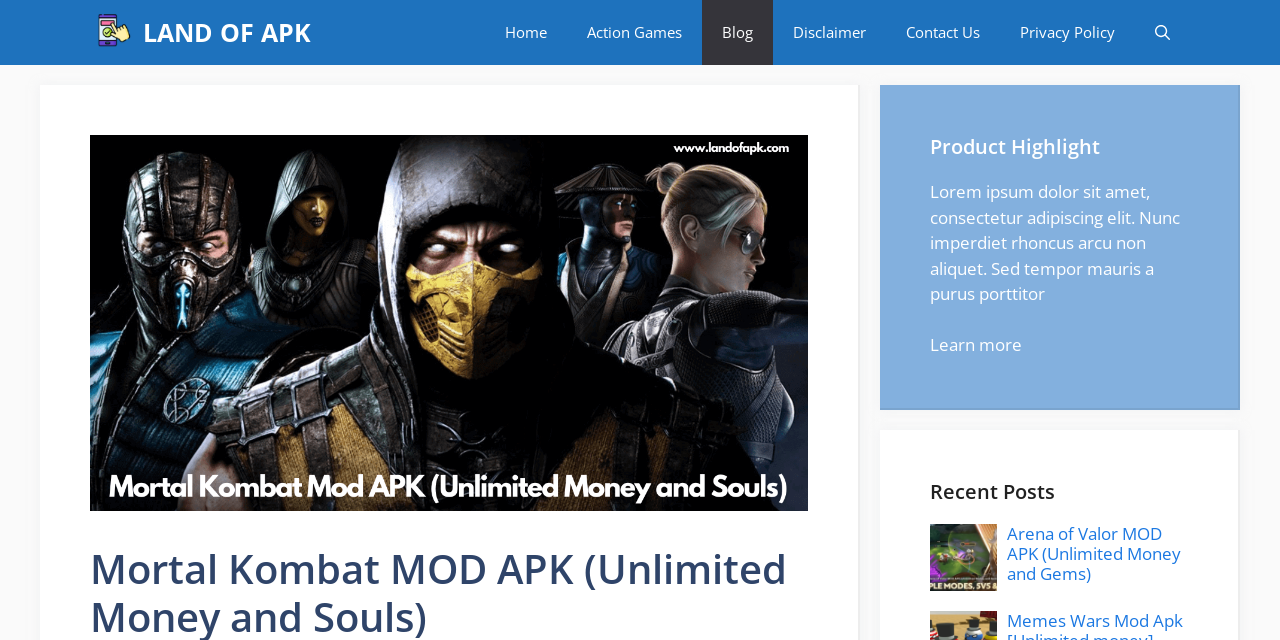Please determine the headline of the webpage and provide its content.

Mortal Kombat MOD APK (Unlimited Money and Souls)